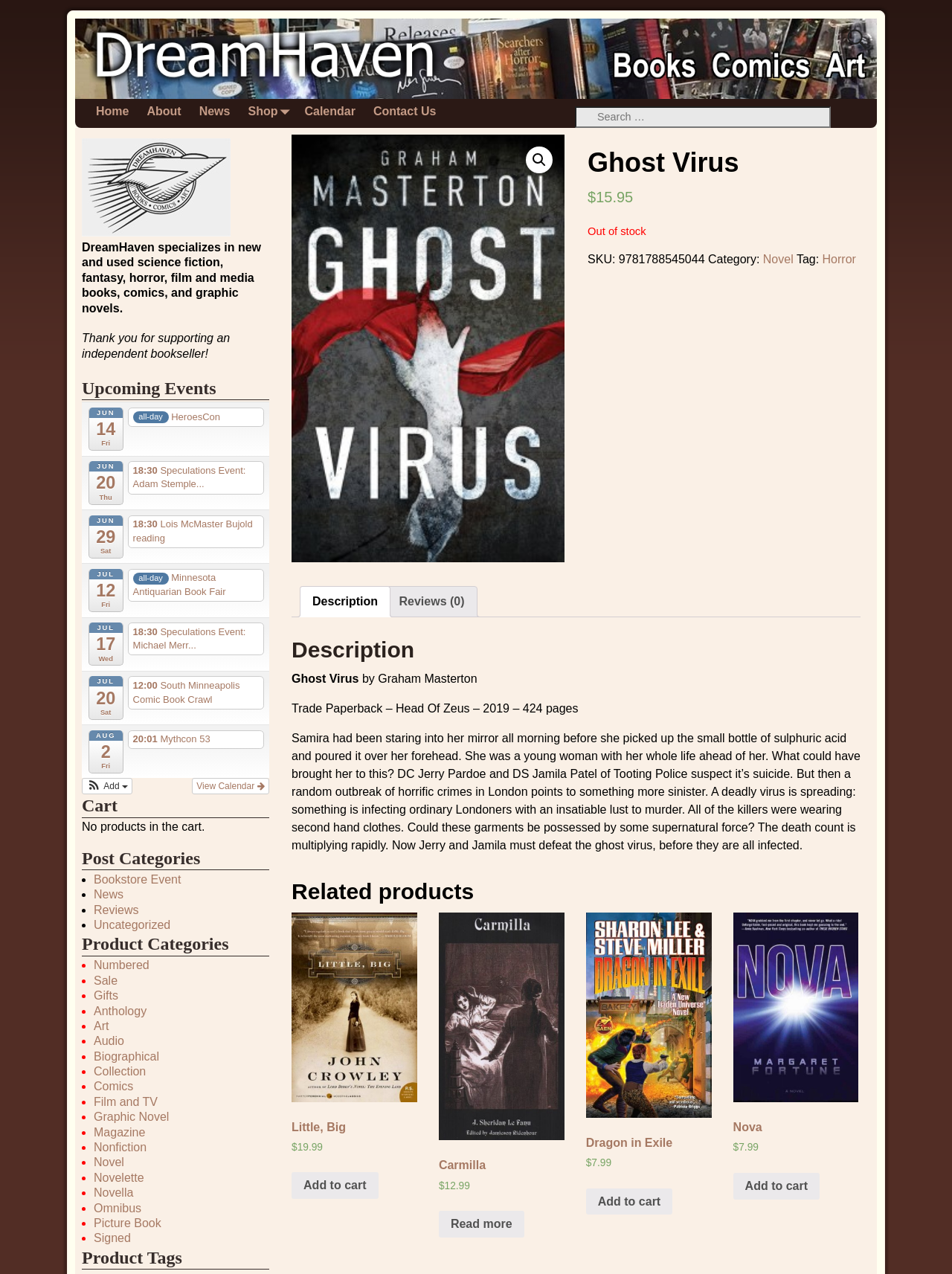Could you find the bounding box coordinates of the clickable area to complete this instruction: "Go to the 'Home' page"?

[0.091, 0.078, 0.145, 0.098]